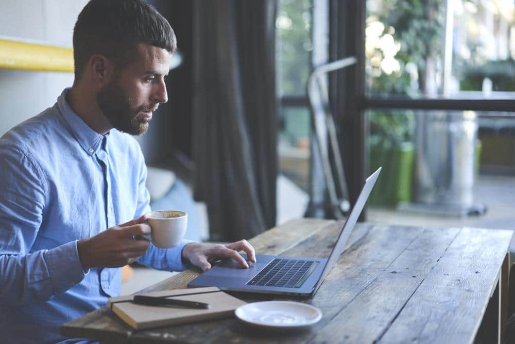Analyze the image and deliver a detailed answer to the question: What type of table is the man seated at?

The caption specifically describes the table as 'rustic wooden', indicating that it is made of wood and has a distressed or natural finish, which adds to the cozy ambiance of the workspace.